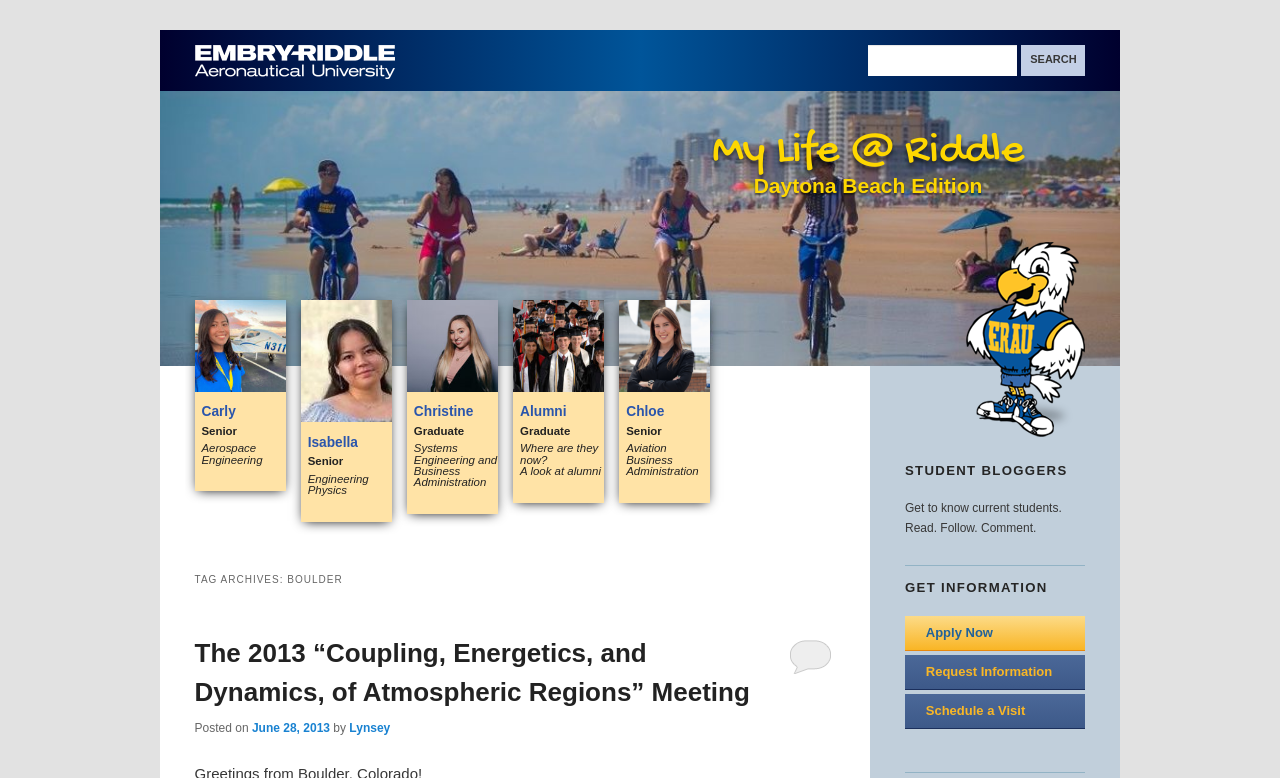What are the options to get information about the university?
Using the image, give a concise answer in the form of a single word or short phrase.

Apply Now, Request Information, Schedule a Visit